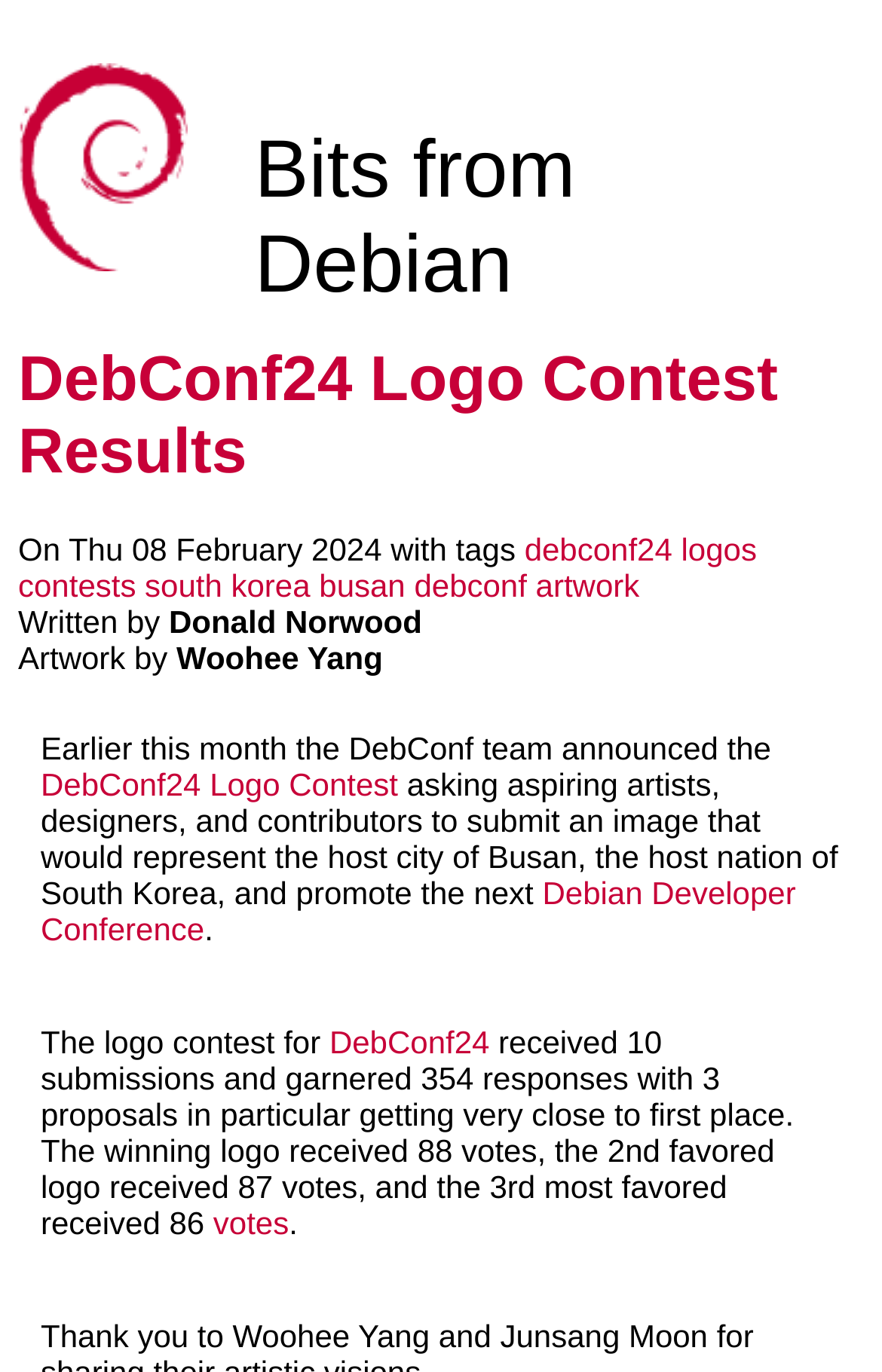Given the description south korea, predict the bounding box coordinates of the UI element. Ensure the coordinates are in the format (top-left x, top-left y, bottom-right x, bottom-right y) and all values are between 0 and 1.

[0.164, 0.413, 0.352, 0.439]